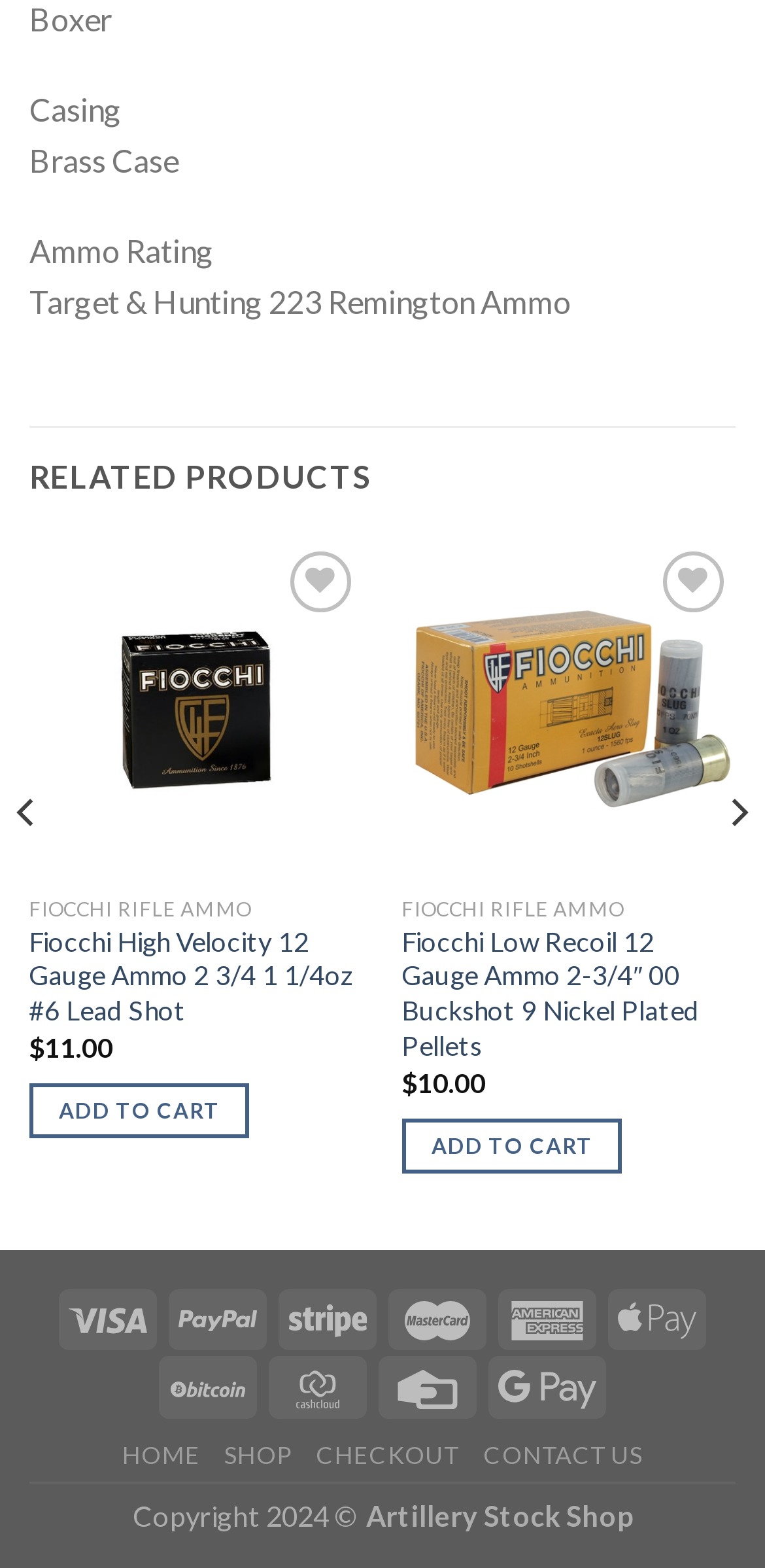How many navigation buttons are there at the bottom of the page?
Utilize the information in the image to give a detailed answer to the question.

I counted the number of navigation buttons at the bottom of the page, which are 'HOME', 'SHOP', and 'CHECKOUT'.